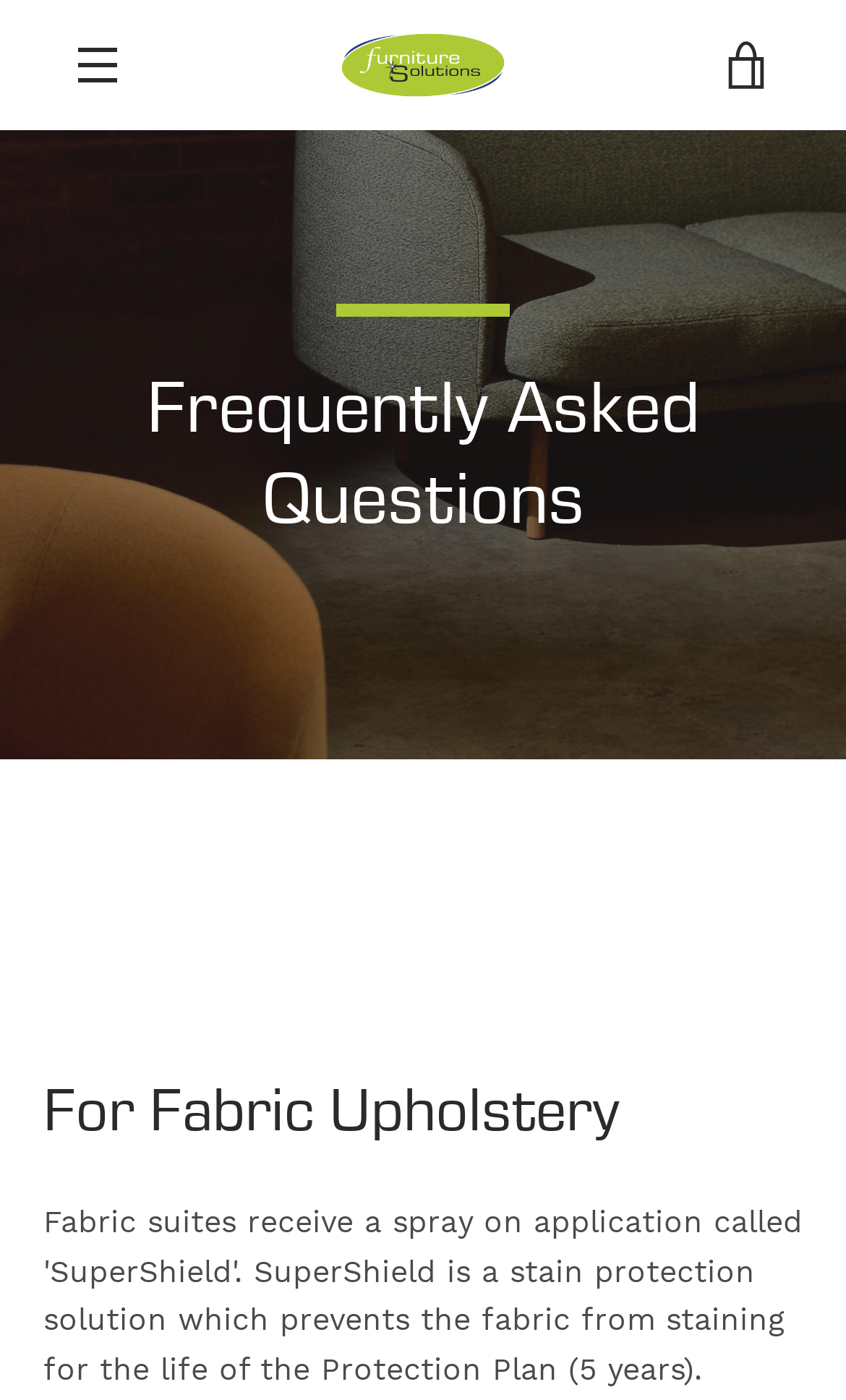Craft a detailed narrative of the webpage's structure and content.

The webpage is about Furniture Solutions, specifically focusing on Frequently Asked Questions (FAQs). At the top left corner, there is a "Skip to content" link. Next to it, on the top center, is a "MENU" button. On the top right corner, there is a "VIEW CART" link. 

Below the top navigation bar, there is a table layout that occupies the entire width of the page. Within this layout, there are two headings. The first heading, "Frequently Asked Questions", is located at the top of the layout, spanning from the left edge to the right edge of the page. 

Further down, there is another heading, "For Fabric Upholstery", which is also spanning the entire width of the page. This heading is likely related to the meta description, which mentions "SuperShield", a stain protection solution for fabric upholstery.